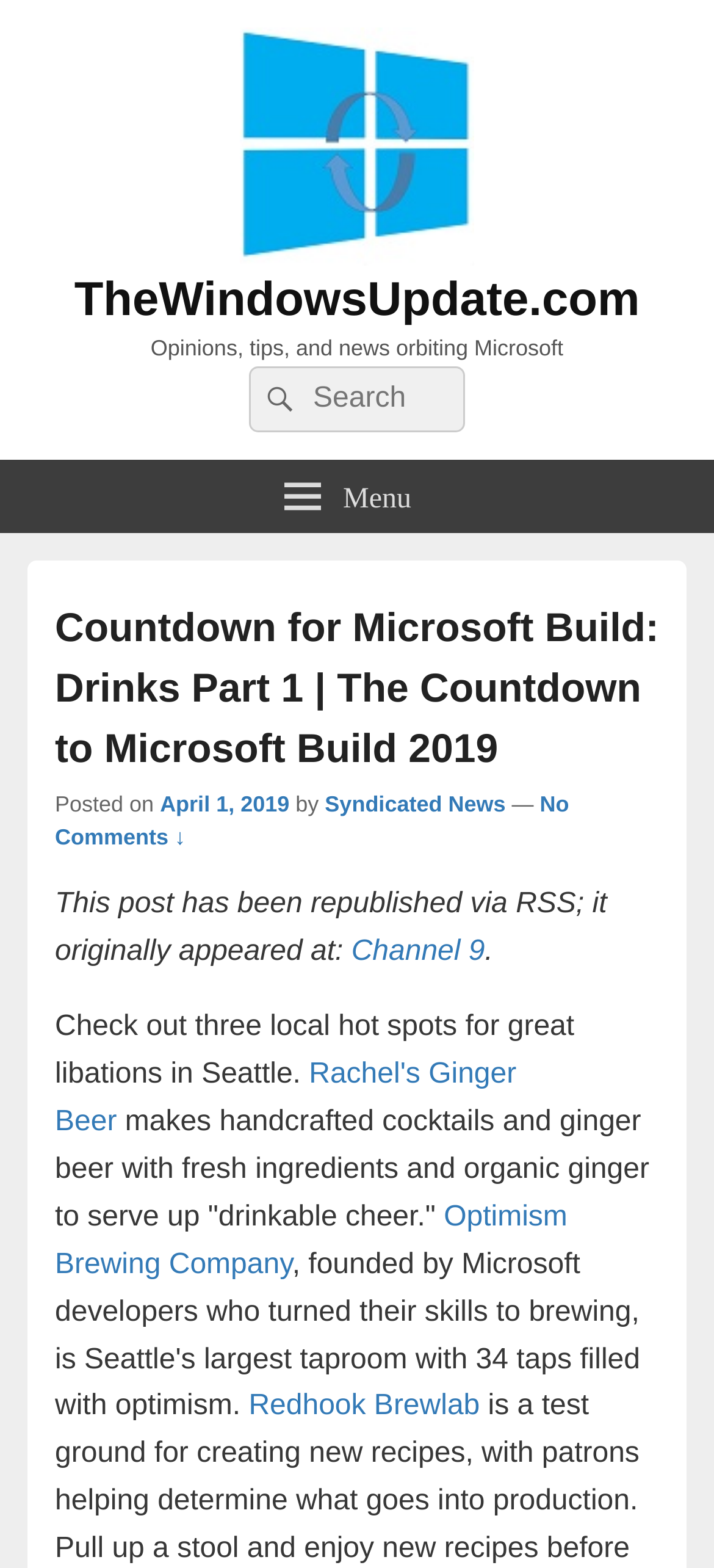Give a concise answer using one word or a phrase to the following question:
What is the topic of the post?

Drinks in Seattle